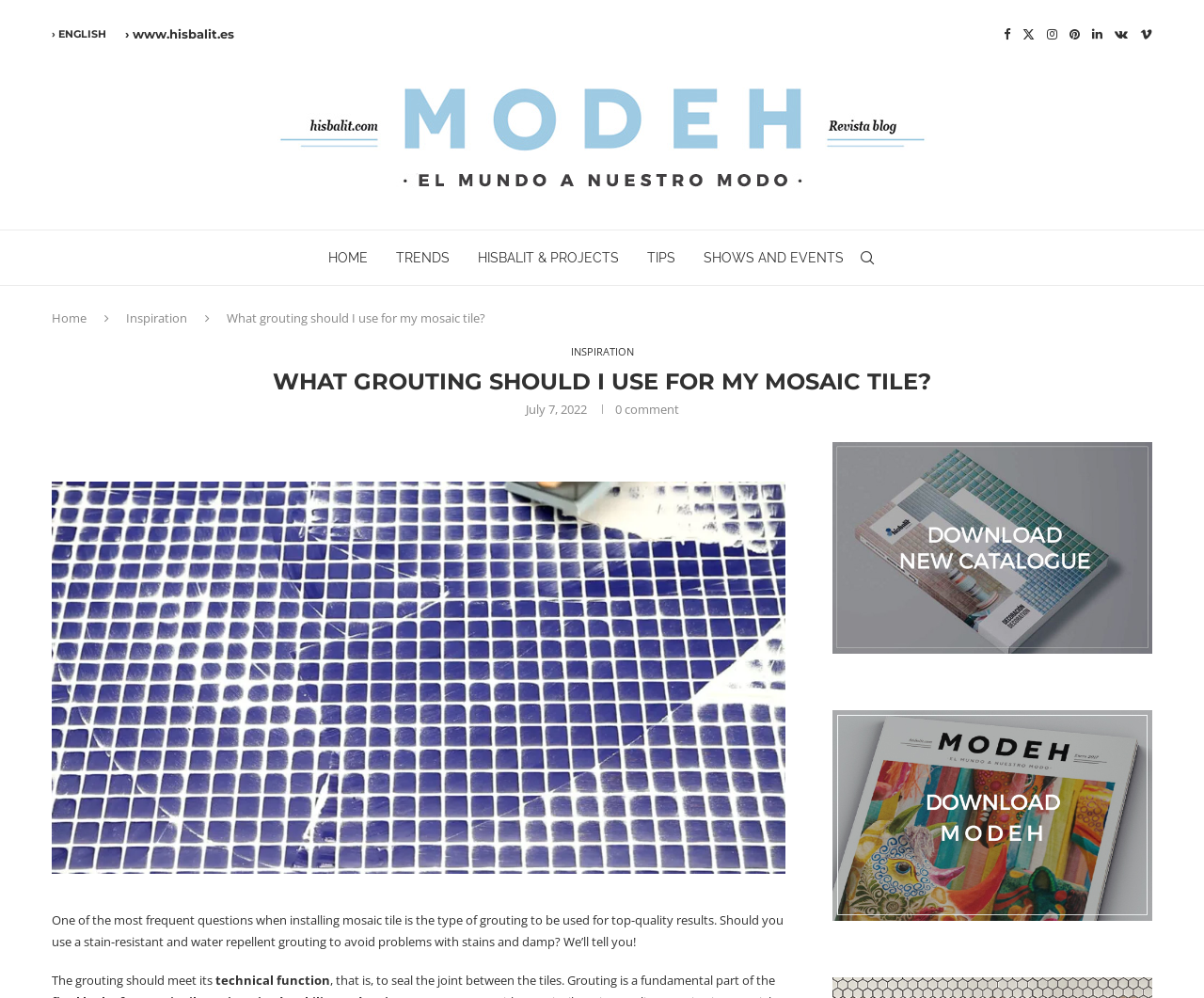Find the bounding box coordinates of the clickable region needed to perform the following instruction: "Read the article about mosaic tile grouting". The coordinates should be provided as four float numbers between 0 and 1, i.e., [left, top, right, bottom].

[0.043, 0.913, 0.651, 0.952]